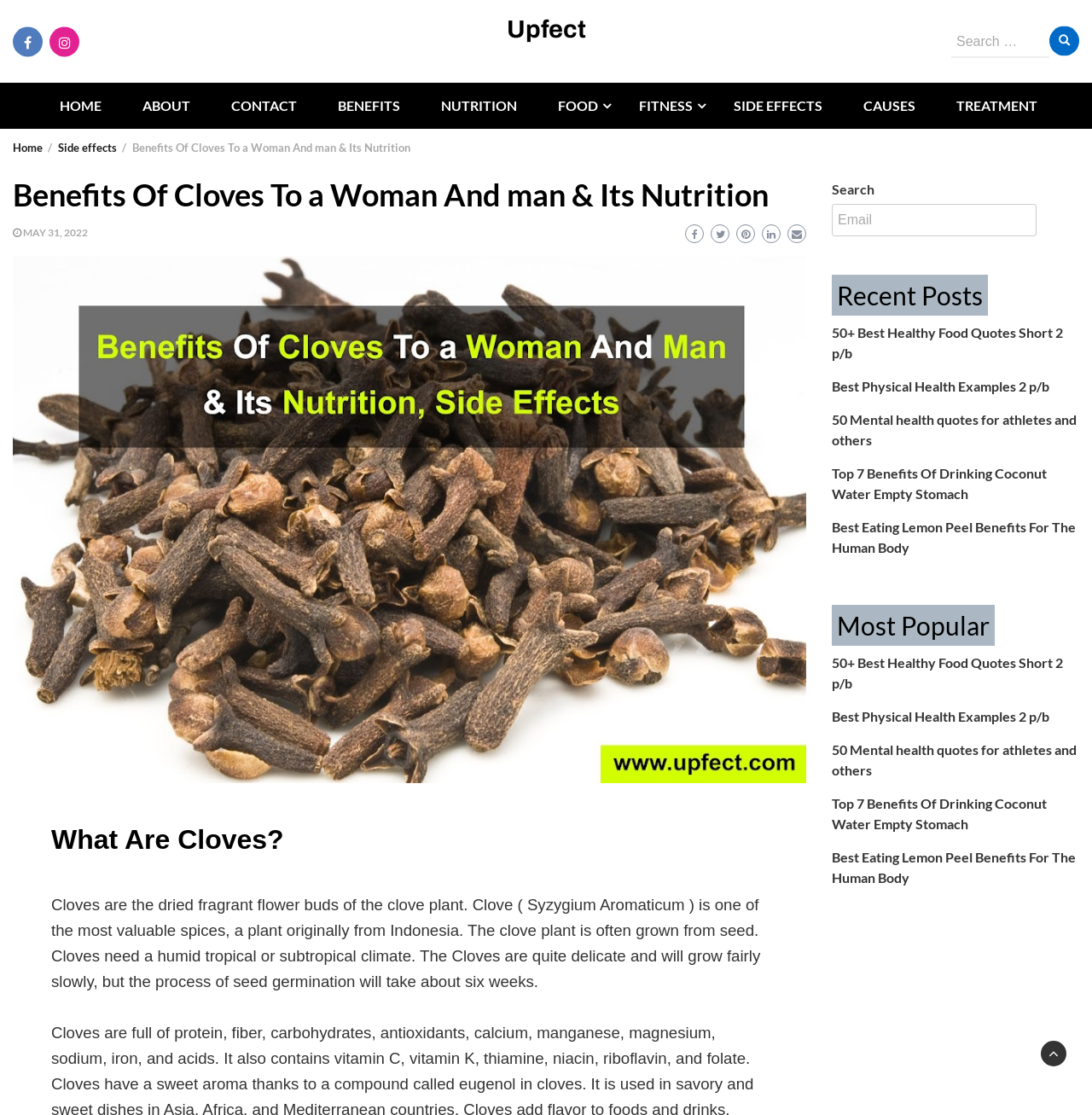Respond with a single word or phrase to the following question: What is the compound responsible for the sweet aroma of cloves?

Eugenol